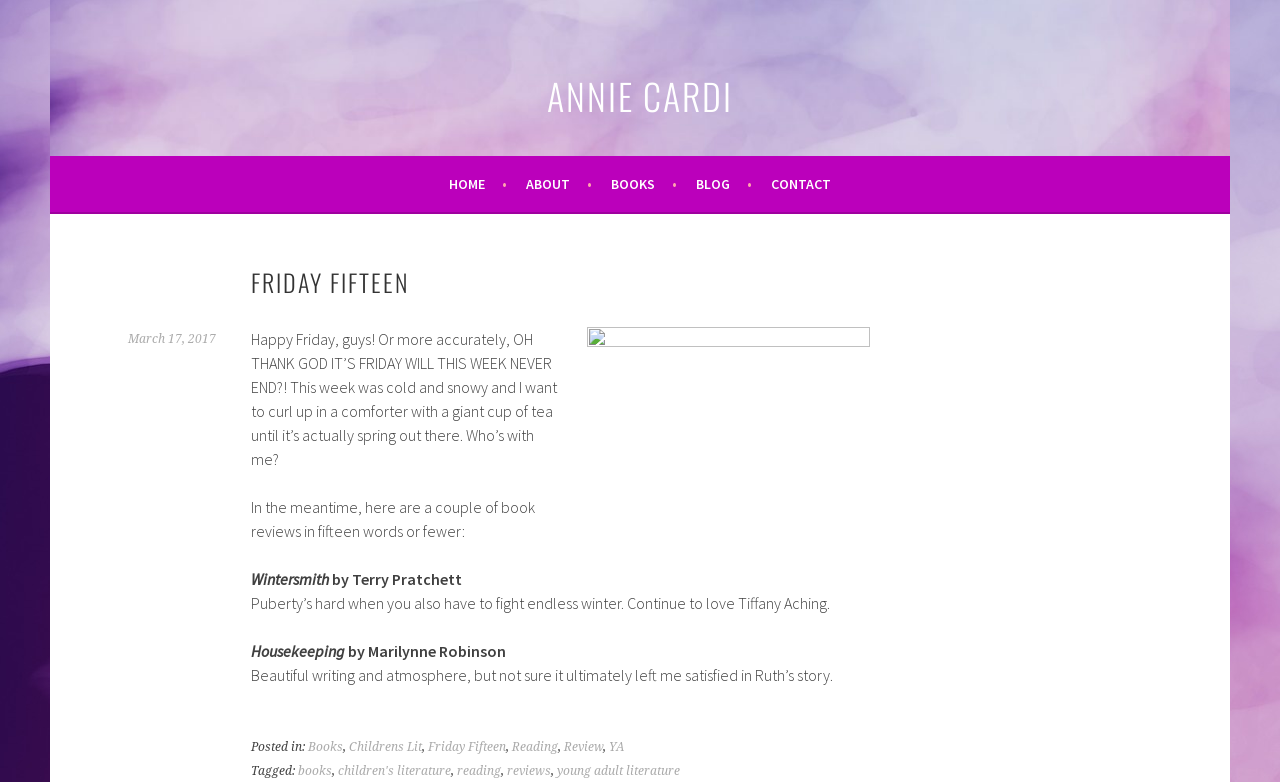Based on the image, please respond to the question with as much detail as possible:
What are the categories of the post?

The categories of the post can be found in the links 'Books', 'Childrens Lit', 'Friday Fifteen', 'Reading', 'Review', and 'YA' which are located at the bottom of the post.